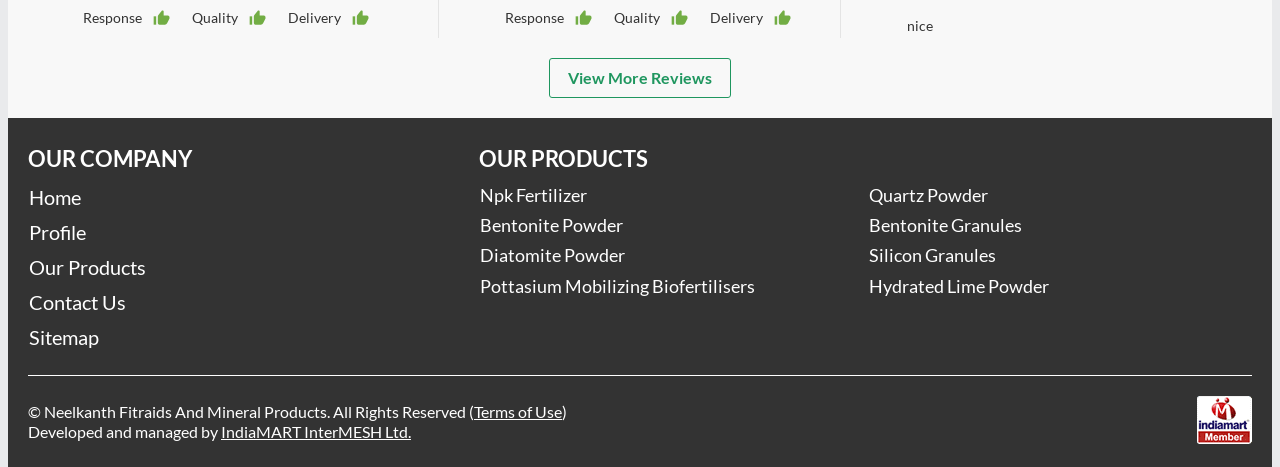Please give the bounding box coordinates of the area that should be clicked to fulfill the following instruction: "Read more reviews". The coordinates should be in the format of four float numbers from 0 to 1, i.e., [left, top, right, bottom].

[0.429, 0.124, 0.571, 0.21]